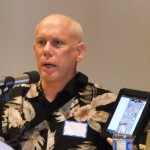Generate an in-depth description of the image you see.

In this engaging image, Bill Atkinson, a pioneering figure in computer software development, is captured during a presentation. He is seen speaking into a microphone while showcasing a device that likely illustrates his innovative work. Atkinson is notably dressed in a distinctive floral-patterned shirt, which adds a casual yet professional touch to his appearance. This moment reflects his contributions to technology, particularly in relation to HyperCard, a program he developed that represents an early iteration of interactive media and linked documents reminiscent of the modern web. The setting is informal, highlighting Atkinson's approachable demeanor as he shares insights and engages with his audience.